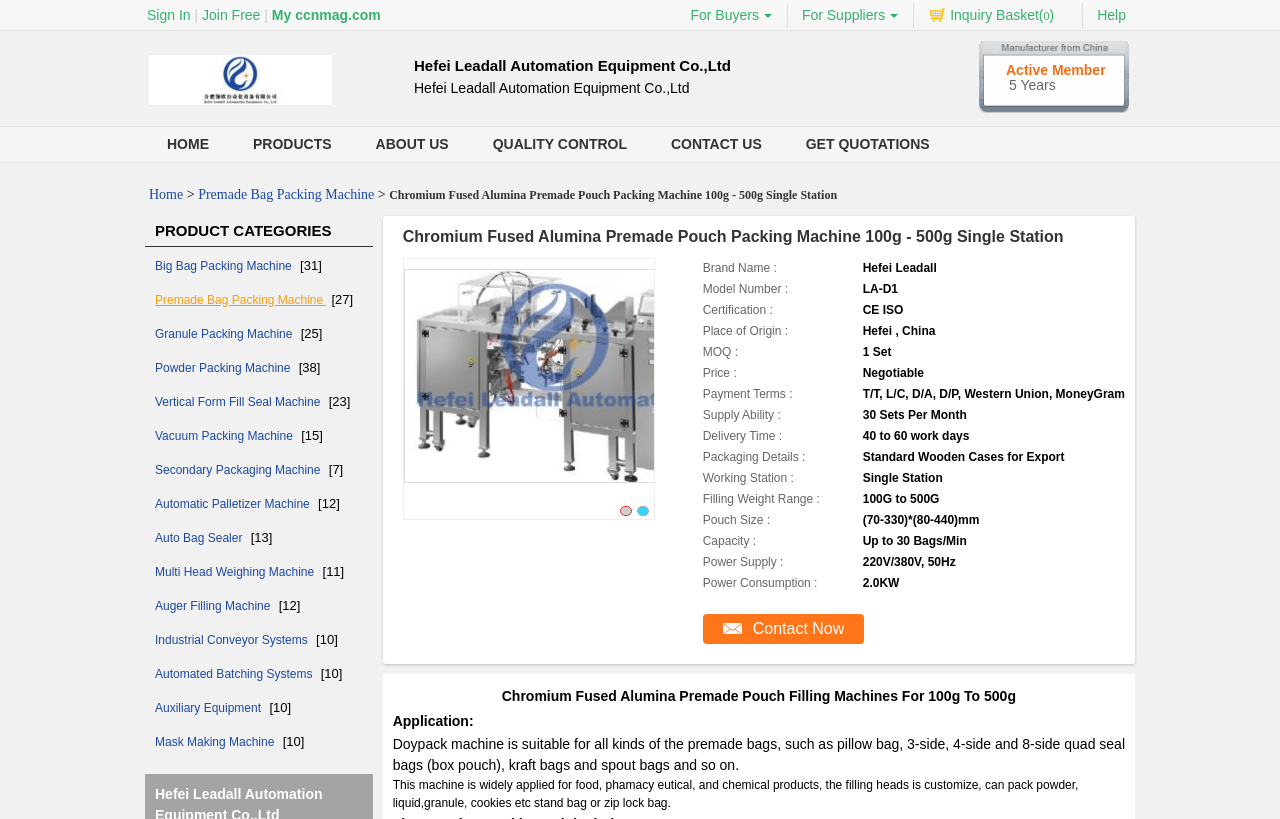Please identify the bounding box coordinates of the element I need to click to follow this instruction: "Contact the supplier".

[0.507, 0.154, 0.612, 0.197]